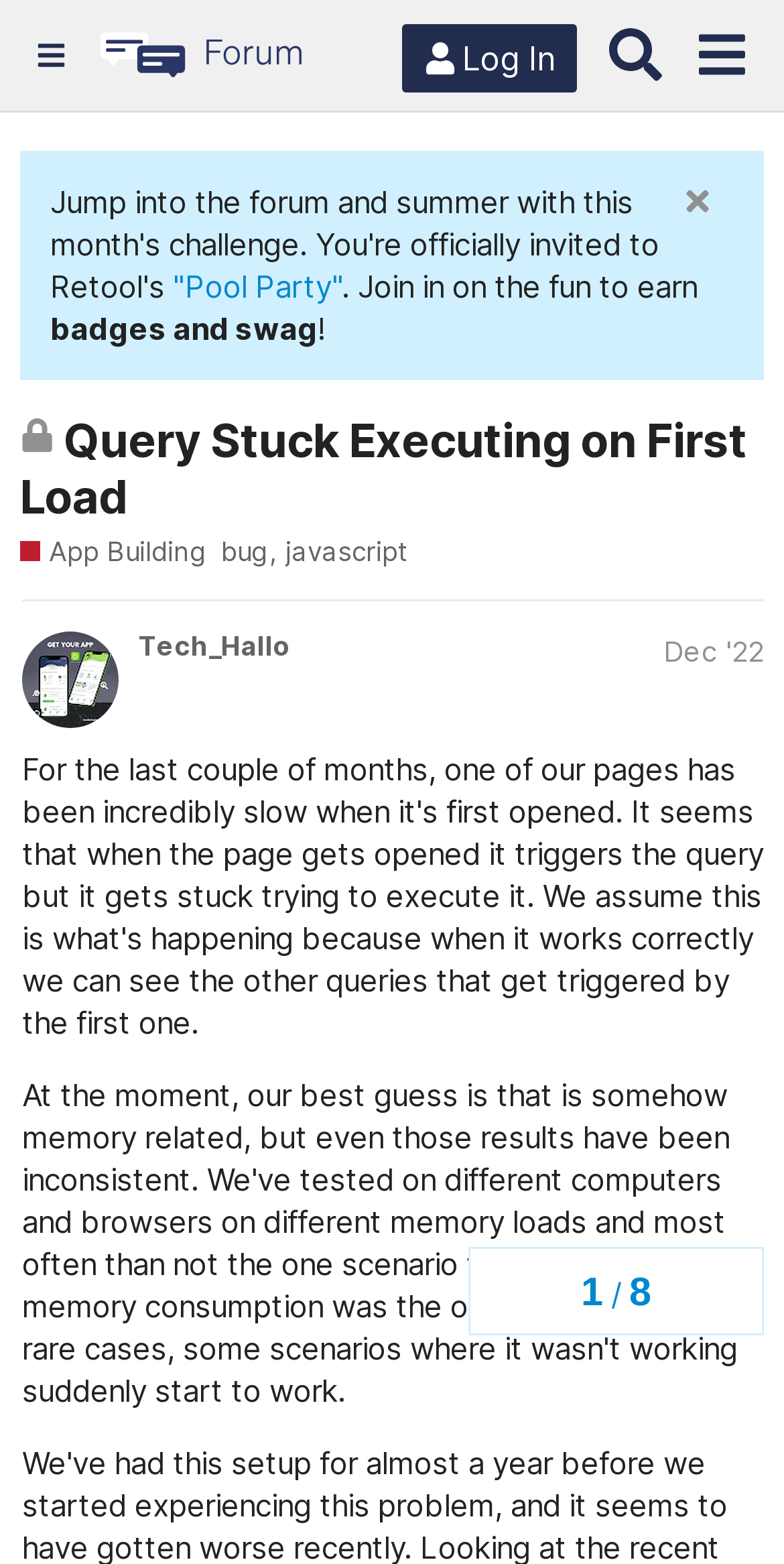Determine the heading of the webpage and extract its text content.

Query Stuck Executing on First Load